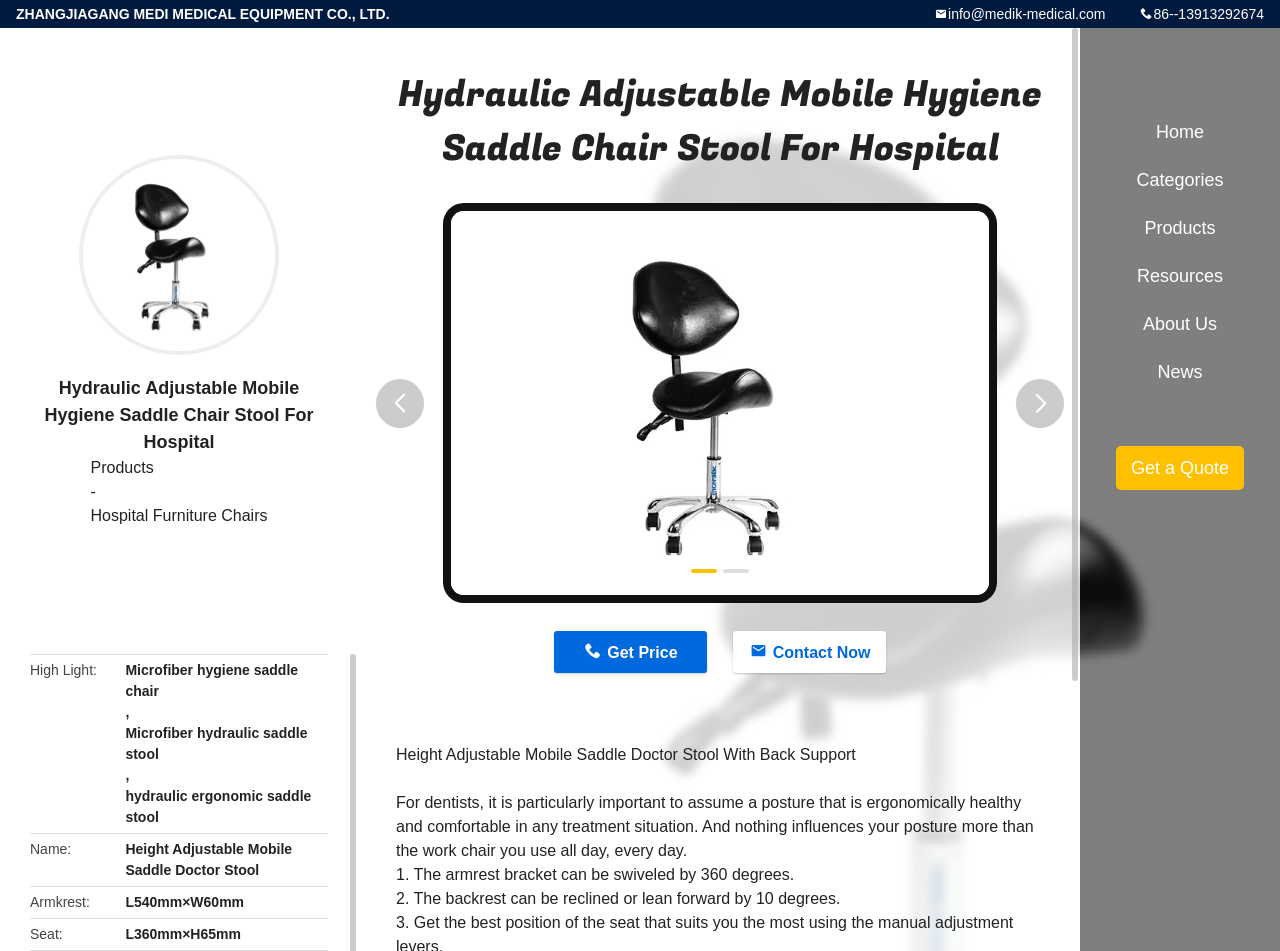What is the product category of the Hydraulic Adjustable Mobile Hygiene Saddle Chair Stool?
Using the image as a reference, give a one-word or short phrase answer.

Hospital Furniture Chairs